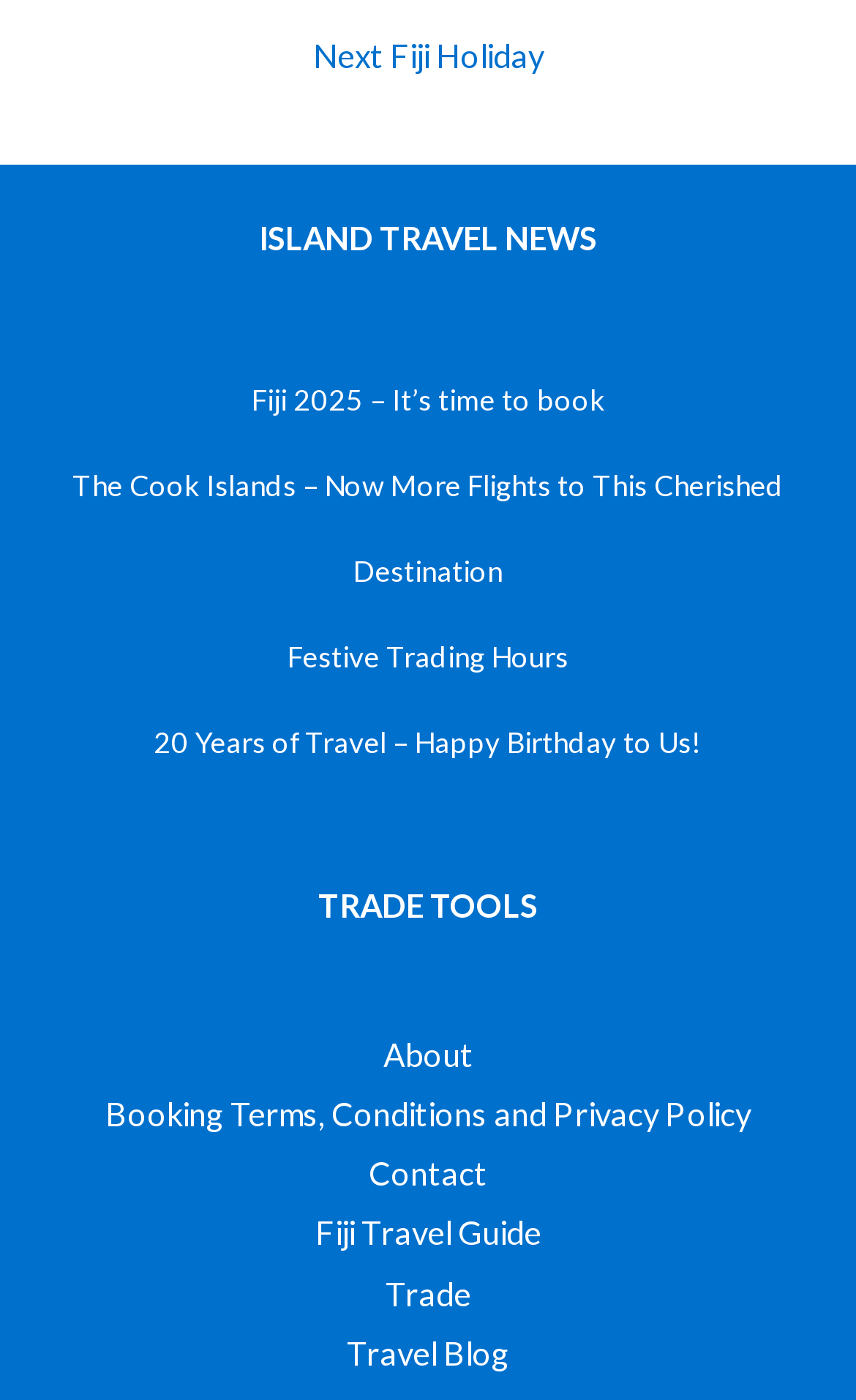What is the name of the travel destination mentioned?
Can you offer a detailed and complete answer to this question?

The answer can be obtained by looking at the link 'Next Fiji Holiday' which suggests that Fiji is a travel destination. Additionally, the link 'Fiji 2025 – It’s time to book' further confirms this.